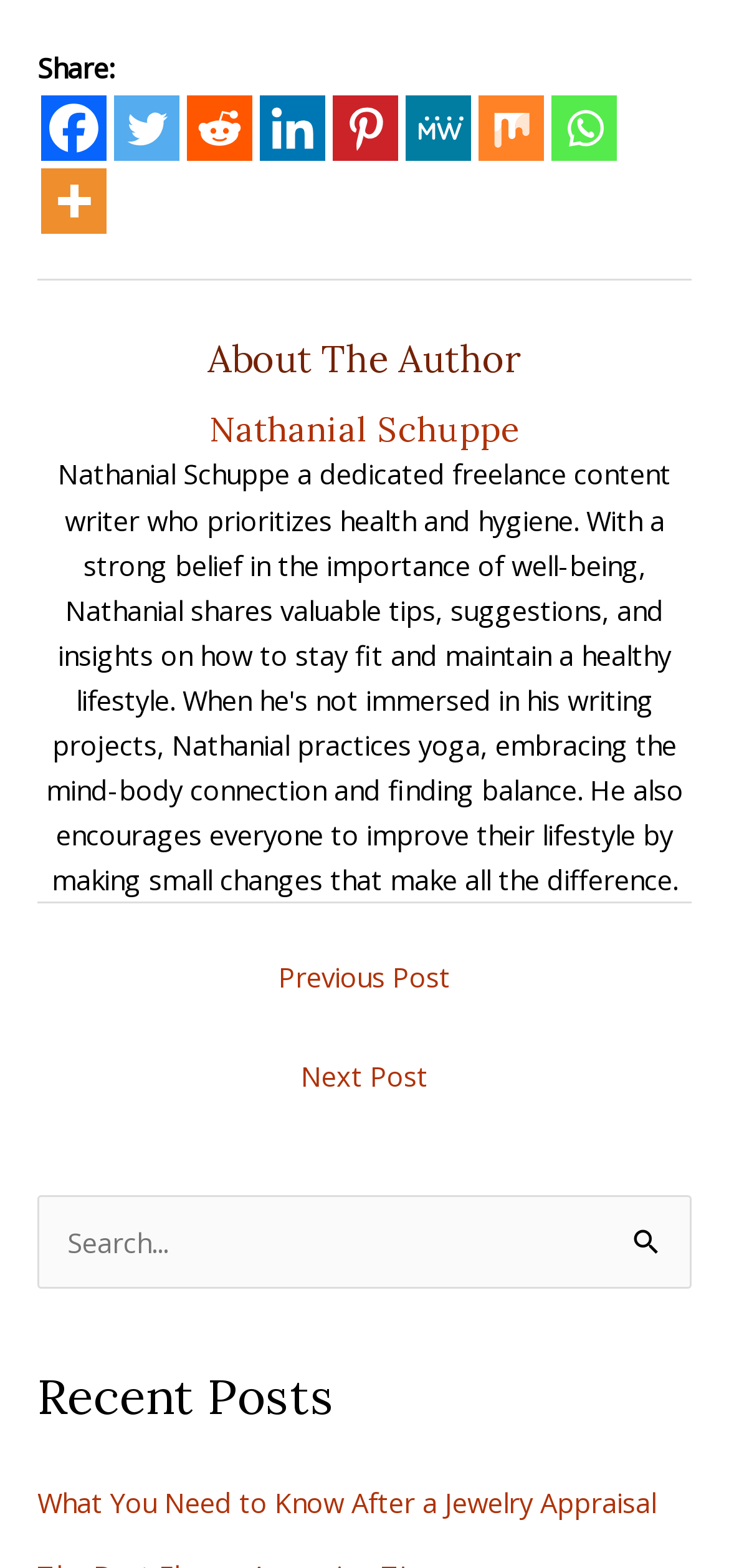Respond to the question below with a concise word or phrase:
What is the purpose of the search box?

To search the website